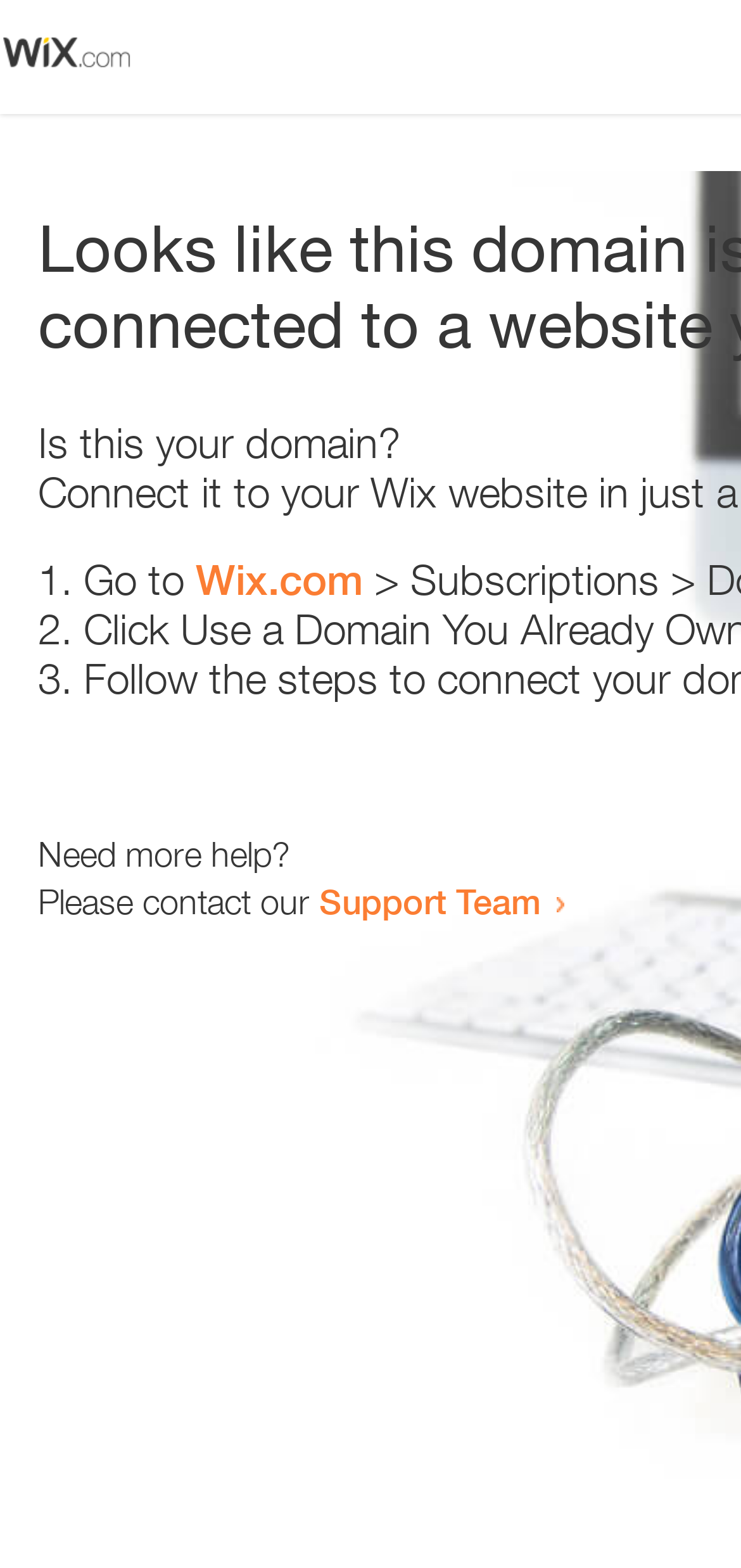Determine the bounding box for the UI element described here: "Support Team".

[0.431, 0.561, 0.731, 0.588]